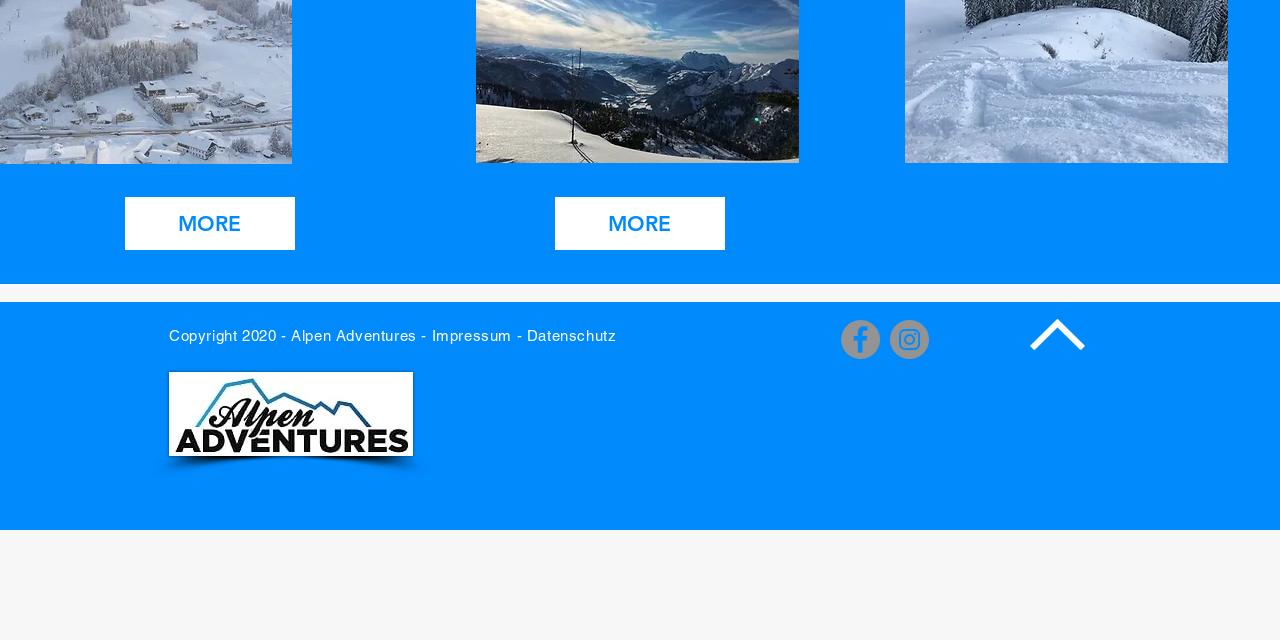Identify the bounding box for the UI element that is described as follows: "MORE".

[0.433, 0.308, 0.566, 0.391]